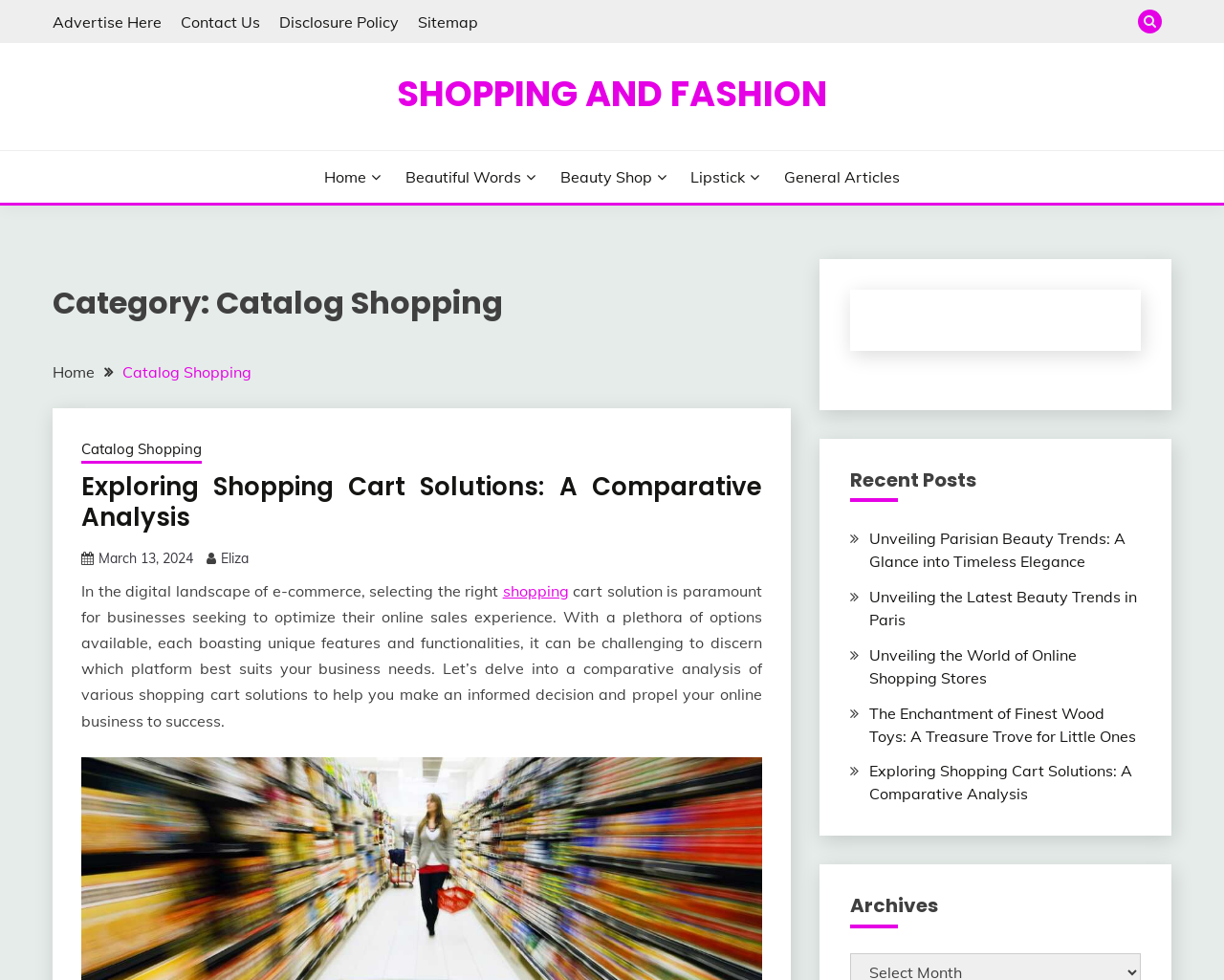What is the title of the first article?
Based on the image, respond with a single word or phrase.

Exploring Shopping Cart Solutions